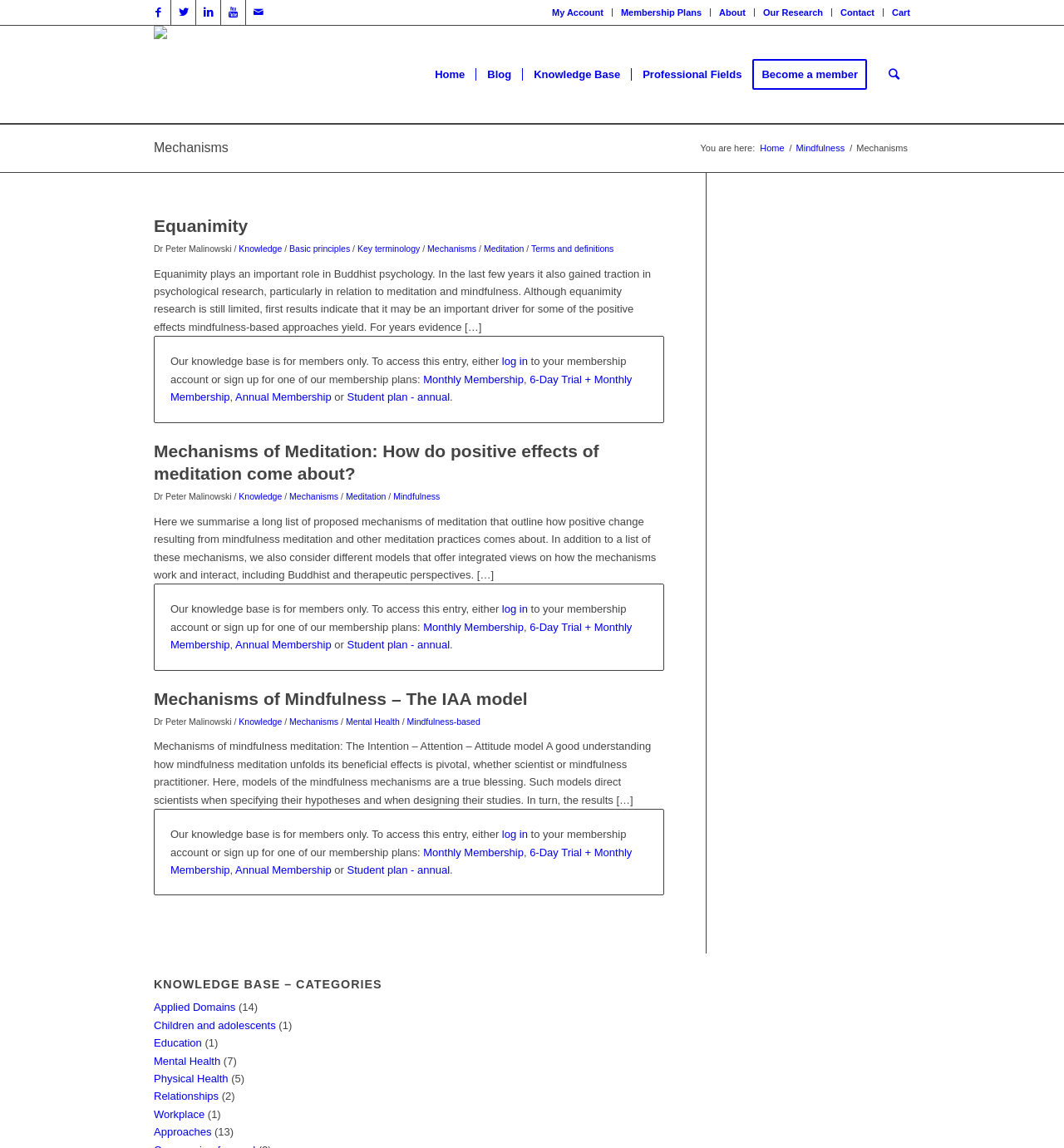What is the name of the research field?
Give a detailed and exhaustive answer to the question.

Based on the webpage structure, I found a link with the text 'Meditation Research' which is a part of the main navigation menu, indicating that it is a research field.